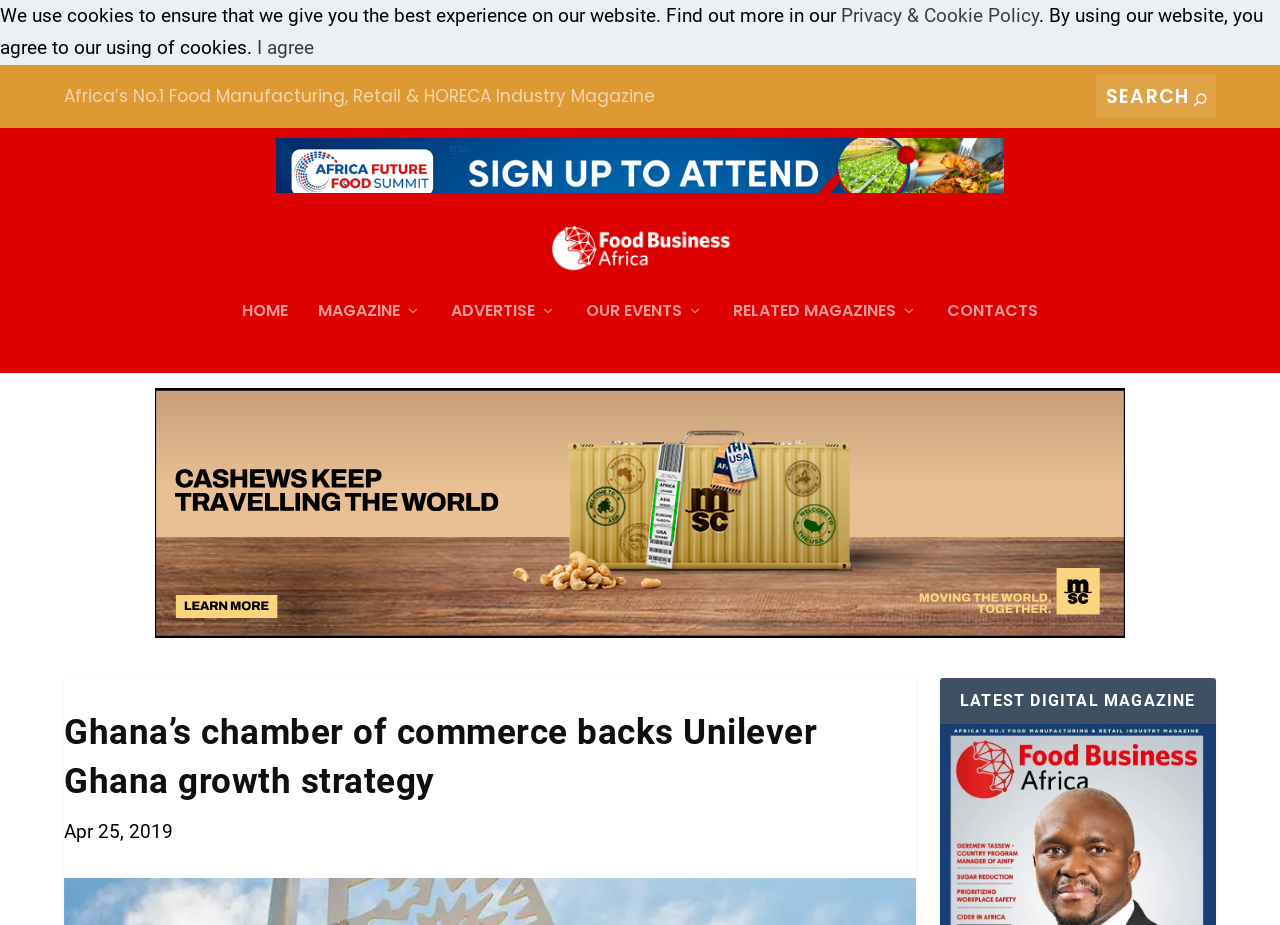Identify the bounding box coordinates for the UI element described as follows: name="s" placeholder="Search" title="Search for:". Use the format (top-left x, top-left y, bottom-right x, bottom-right y) and ensure all values are floating point numbers between 0 and 1.

[0.856, 0.081, 0.95, 0.127]